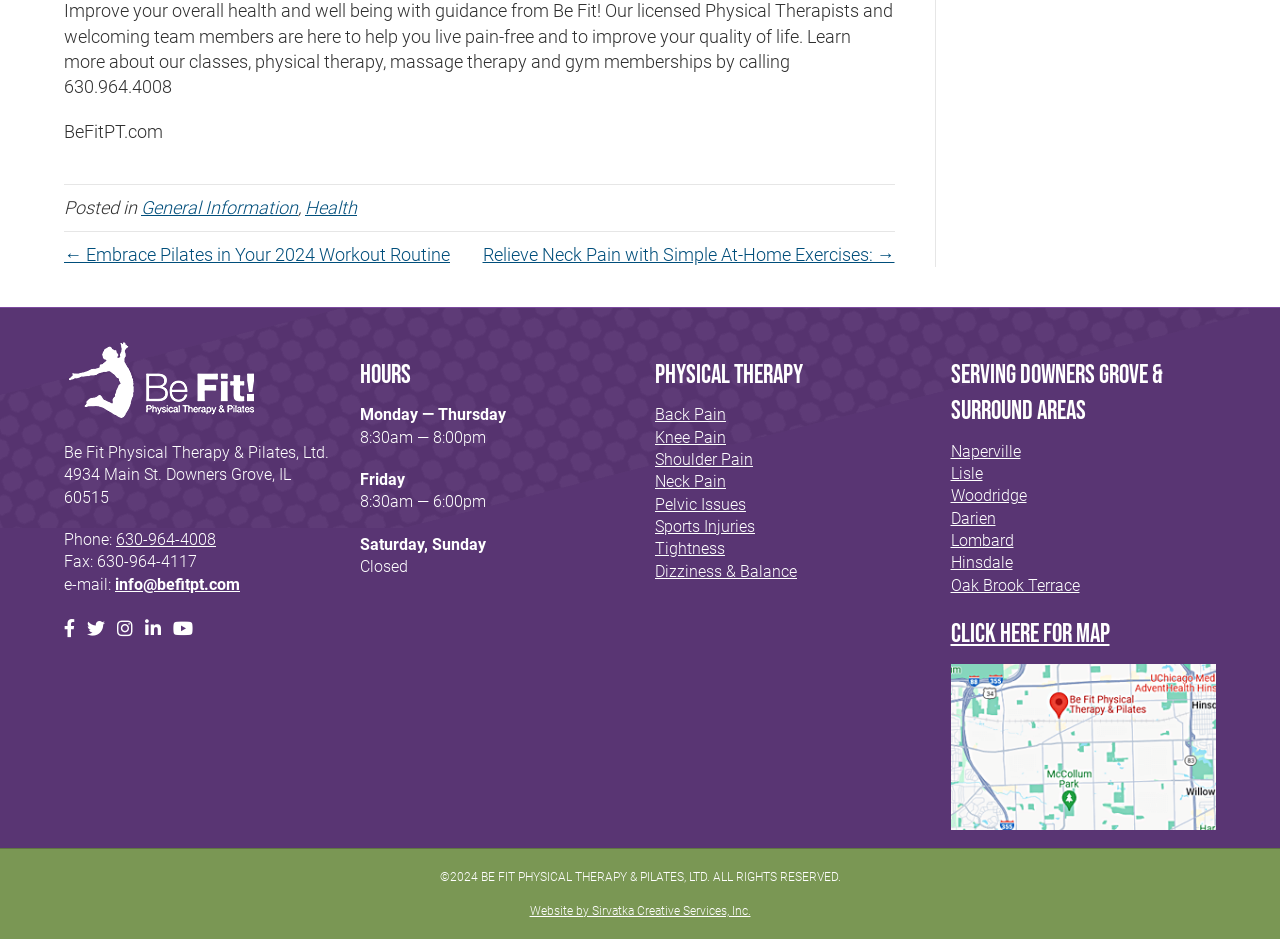Identify the bounding box coordinates of the section that should be clicked to achieve the task described: "Visit the 'Health' category".

[0.238, 0.21, 0.279, 0.233]